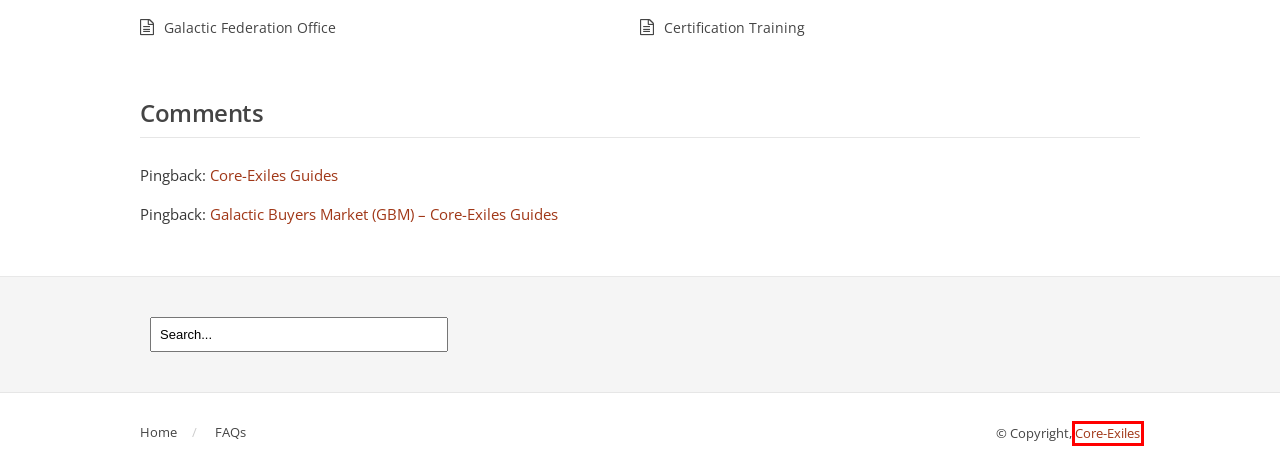You have a screenshot of a webpage, and a red bounding box highlights an element. Select the webpage description that best fits the new page after clicking the element within the bounding box. Options are:
A. Core-Exiles
B. Galactic Buyers Market (G.B.M) – Core-Exiles Guides
C. Galactic Federation Office – Core-Exiles Guides
D. Jump Drive Navigation – Core-Exiles Guides
E. Certification Training – Core-Exiles Guides
F. Core-Exiles Guides – Seek & You Shall Find!
G. Sell to the Galactic Buyers Market – Core-Exiles Guides
H. Javoran Exploration – Core-Exiles Guides

A